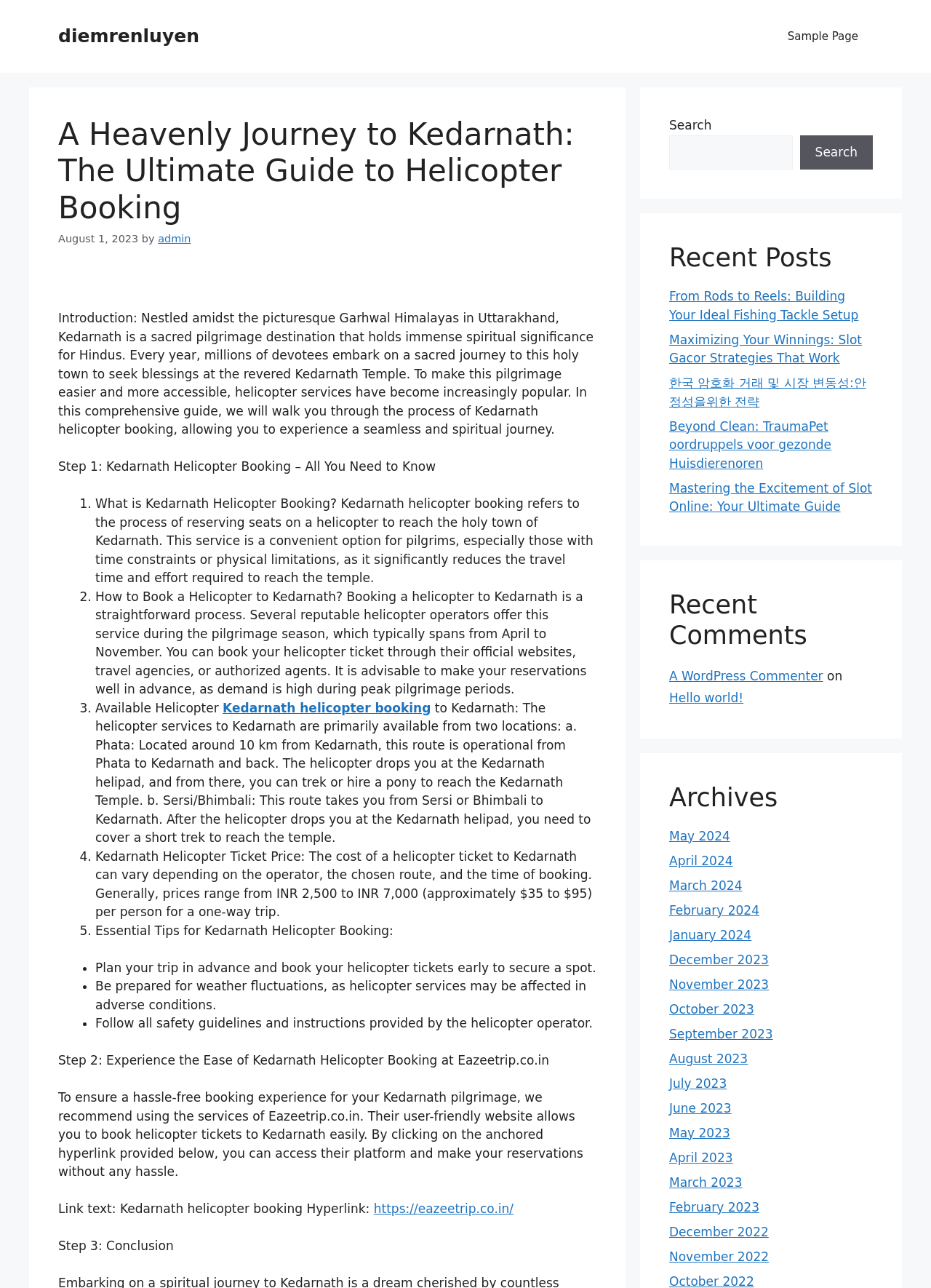Using the format (top-left x, top-left y, bottom-right x, bottom-right y), and given the element description, identify the bounding box coordinates within the screenshot: https://eazeetrip.co.in/

[0.401, 0.933, 0.552, 0.944]